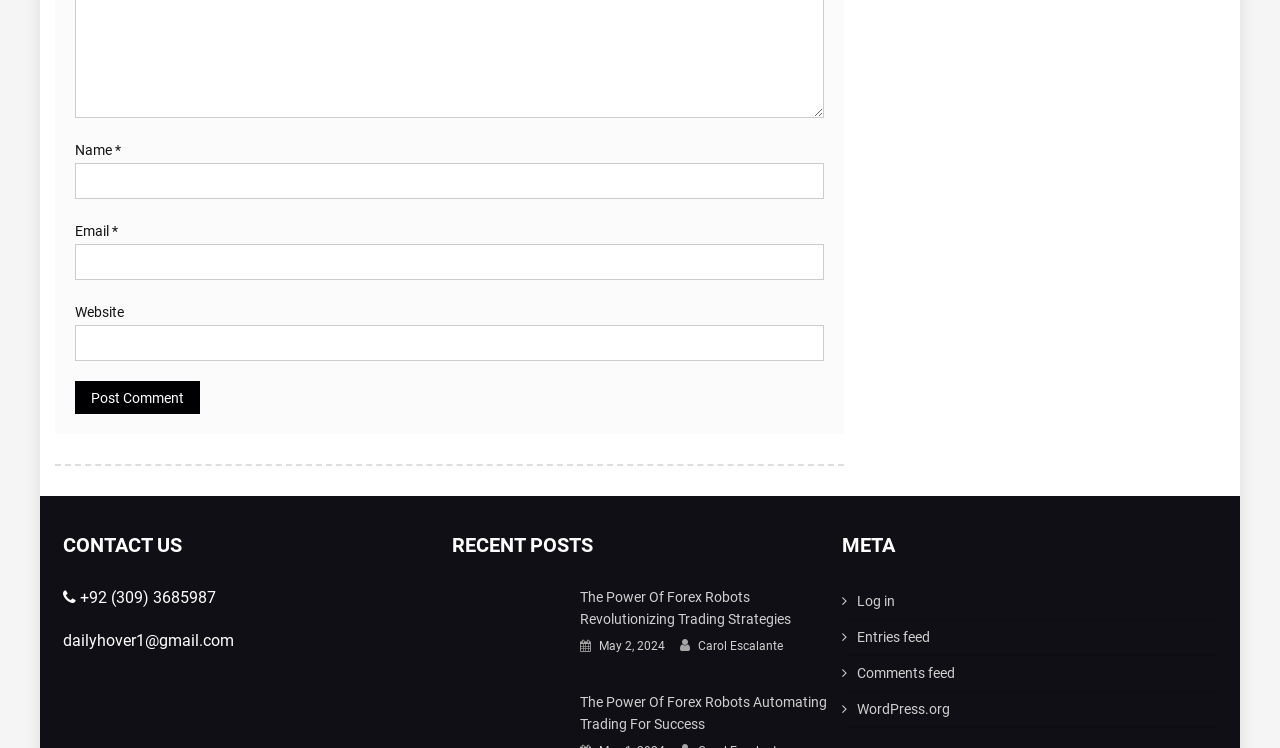Locate the bounding box of the user interface element based on this description: "Carol Escalante".

[0.545, 0.851, 0.612, 0.88]